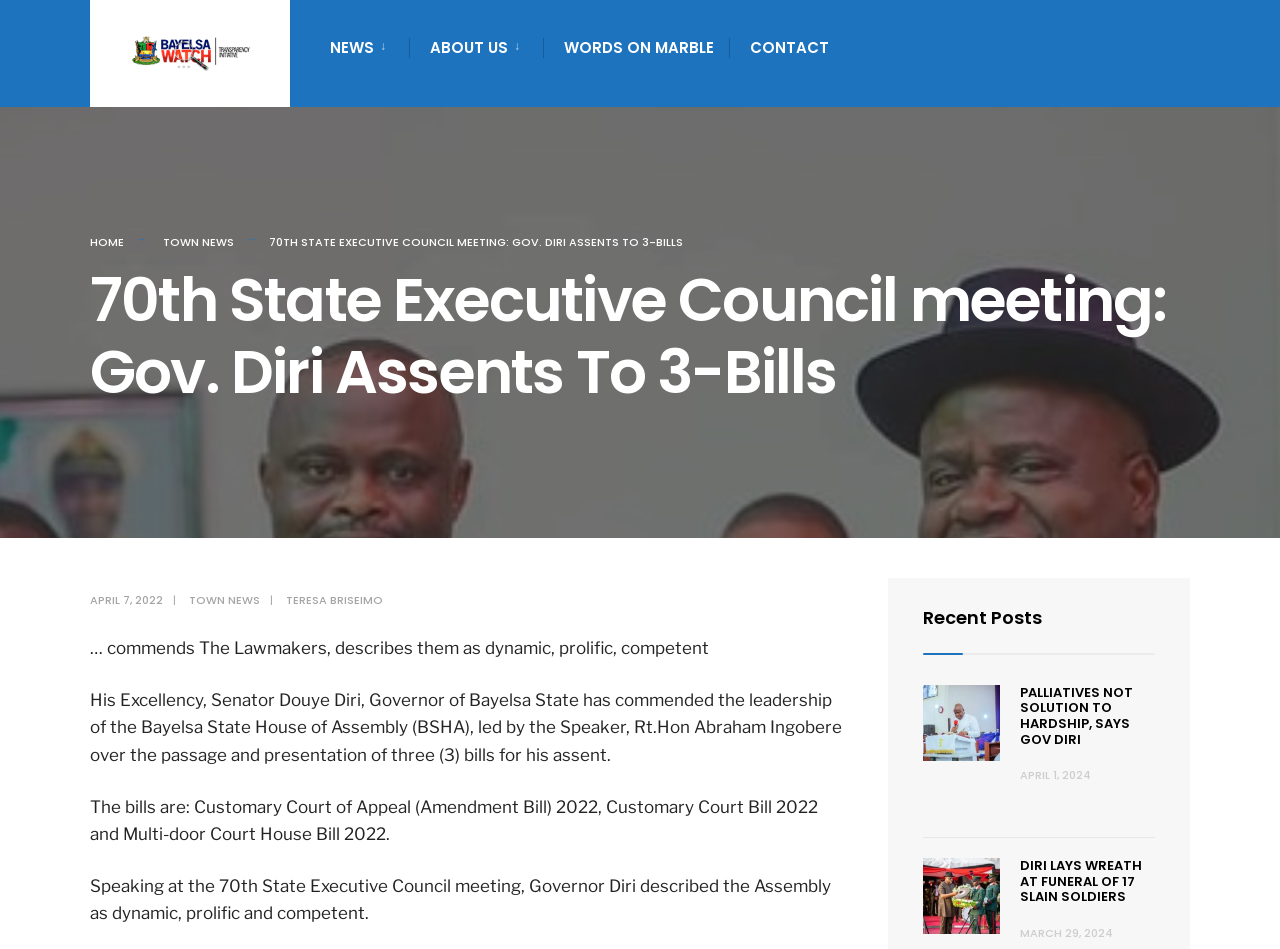Extract the primary heading text from the webpage.

70th State Executive Council meeting: Gov. Diri Assents To 3-Bills